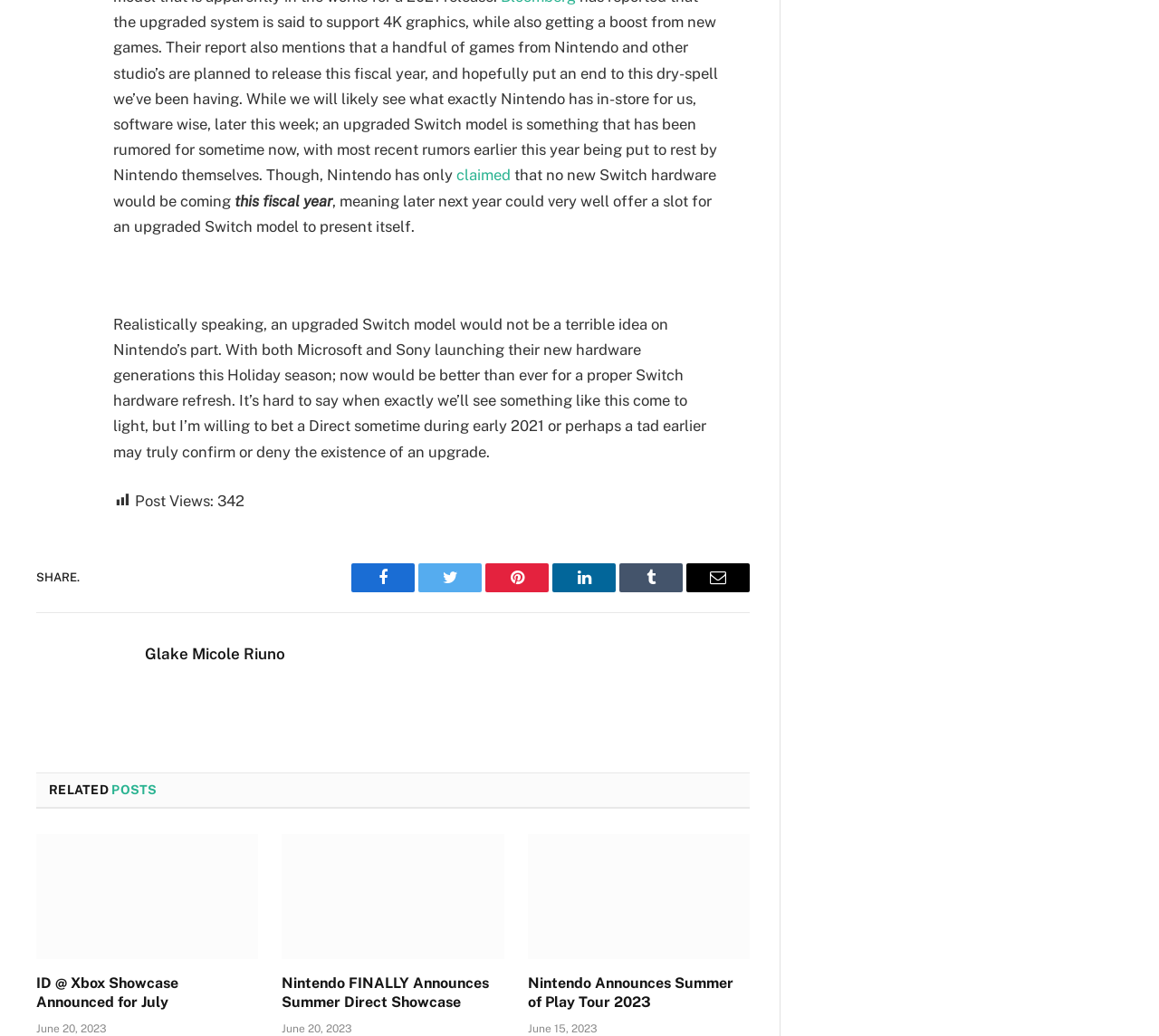Find the bounding box coordinates of the element to click in order to complete the given instruction: "Read the article about Nintendo FINALLY Announces Summer Direct Showcase."

[0.243, 0.805, 0.435, 0.925]